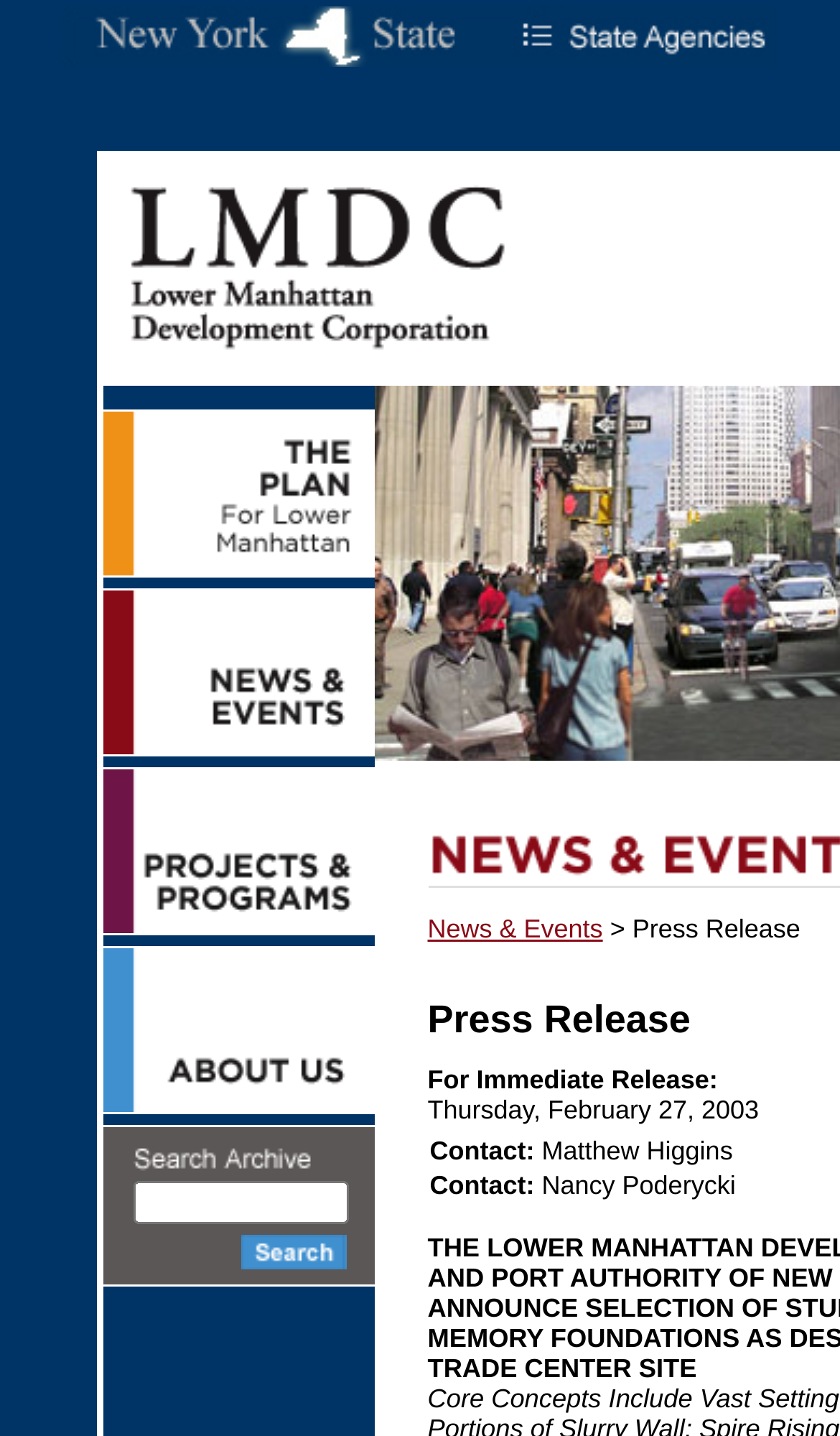Identify the bounding box for the given UI element using the description provided. Coordinates should be in the format (top-left x, top-left y, bottom-right x, bottom-right y) and must be between 0 and 1. Here is the description: alt="Go"

[0.286, 0.864, 0.412, 0.89]